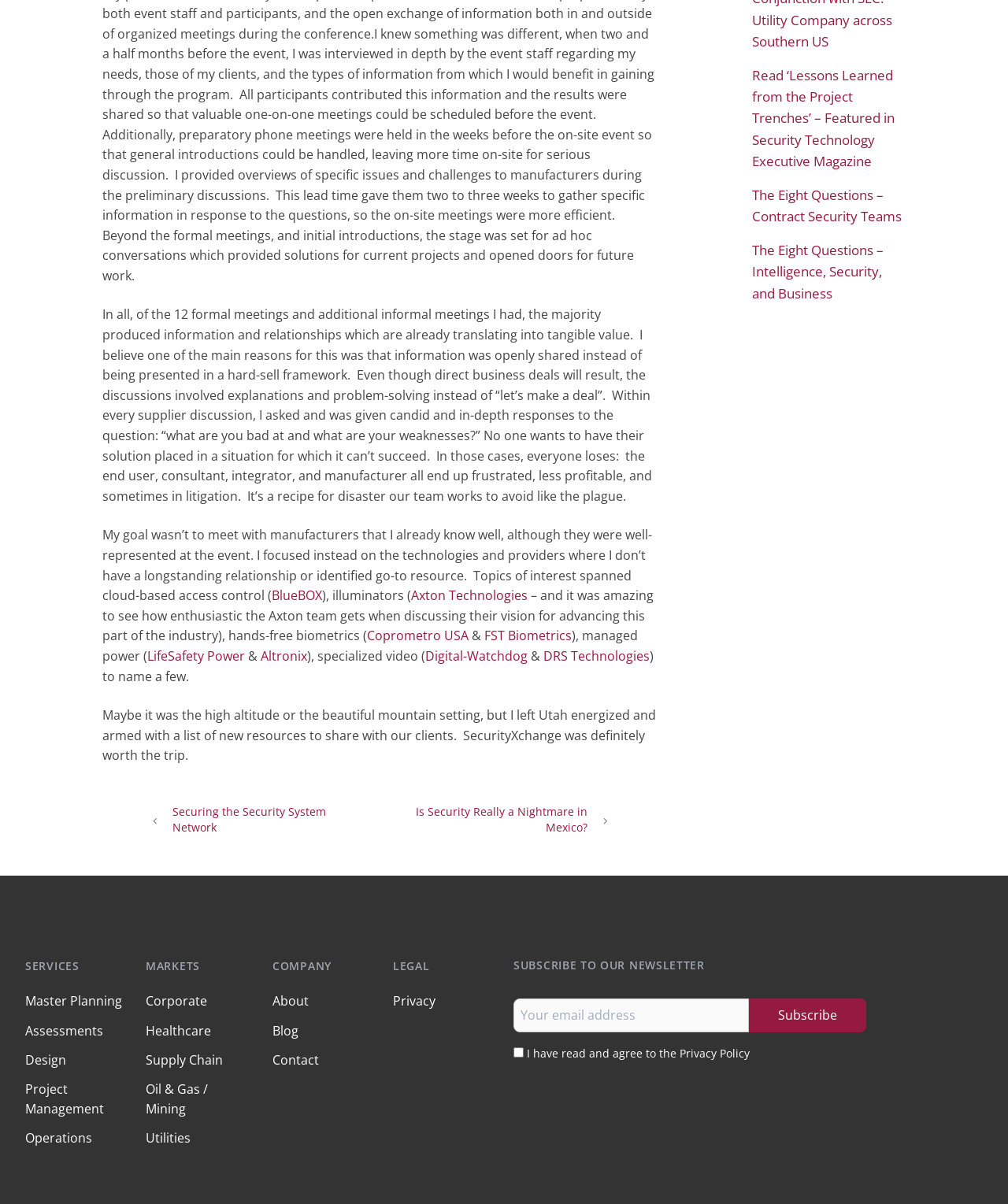Locate the bounding box of the UI element based on this description: "Blog". Provide four float numbers between 0 and 1 as [left, top, right, bottom].

[0.27, 0.849, 0.296, 0.863]